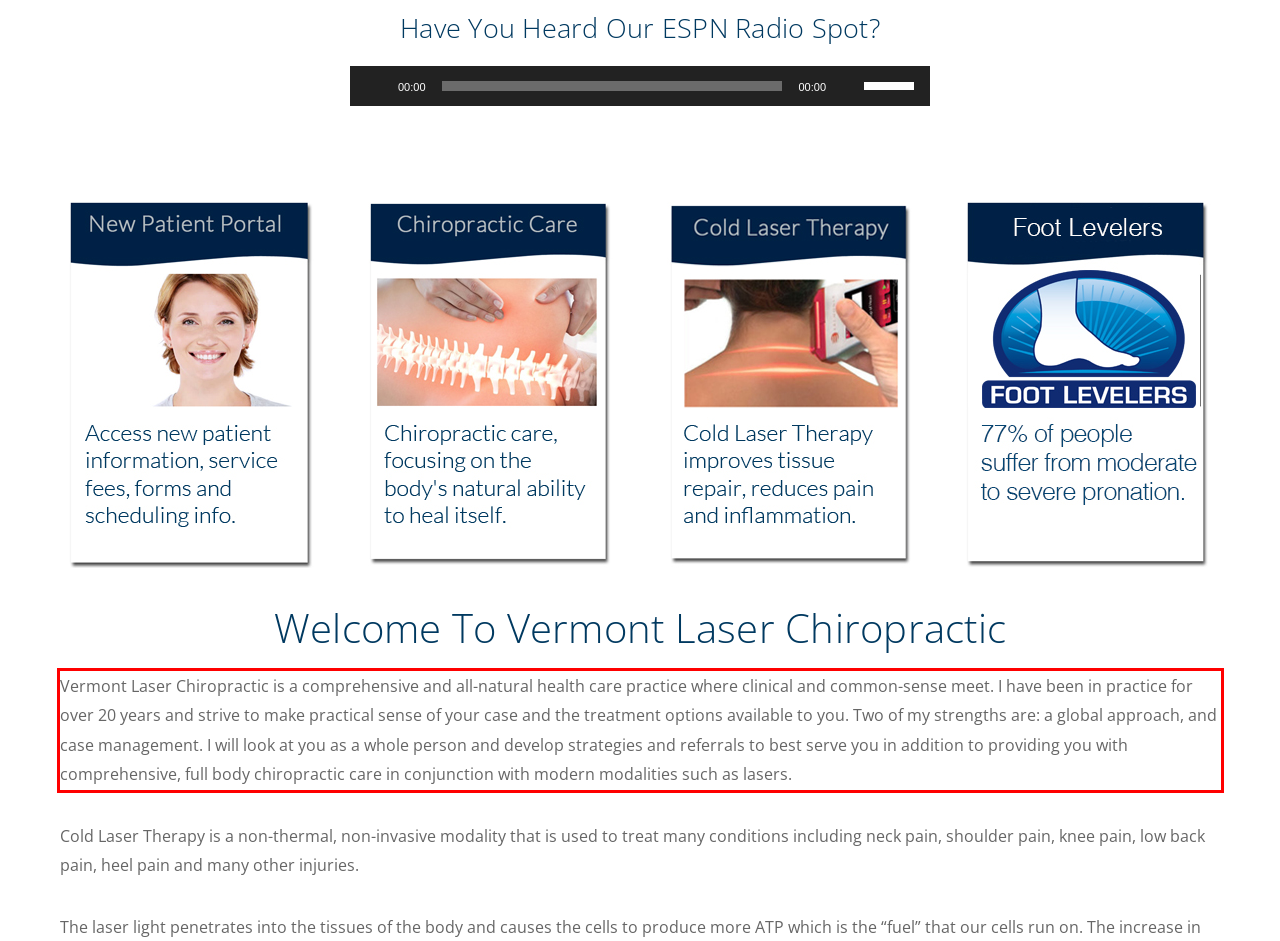Using the provided screenshot of a webpage, recognize and generate the text found within the red rectangle bounding box.

Vermont Laser Chiropractic is a comprehensive and all-natural health care practice where clinical and common-sense meet. I have been in practice for over 20 years and strive to make practical sense of your case and the treatment options available to you. Two of my strengths are: a global approach, and case management. I will look at you as a whole person and develop strategies and referrals to best serve you in addition to providing you with comprehensive, full body chiropractic care in conjunction with modern modalities such as lasers.